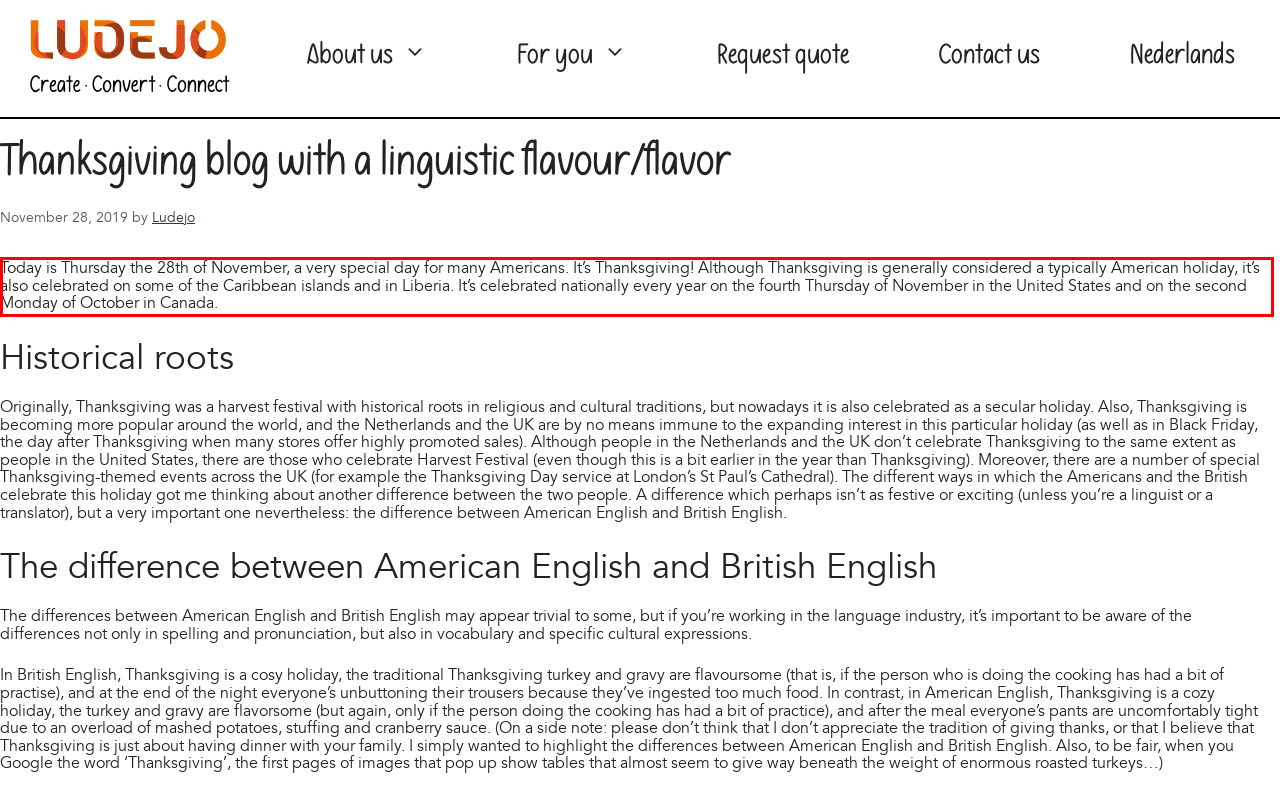Given the screenshot of the webpage, identify the red bounding box, and recognize the text content inside that red bounding box.

Today is Thursday the 28th of November, a very special day for many Americans. It’s Thanksgiving! Although Thanksgiving is generally considered a typically American holiday, it’s also celebrated on some of the Caribbean islands and in Liberia. It’s celebrated nationally every year on the fourth Thursday of November in the United States and on the second Monday of October in Canada.